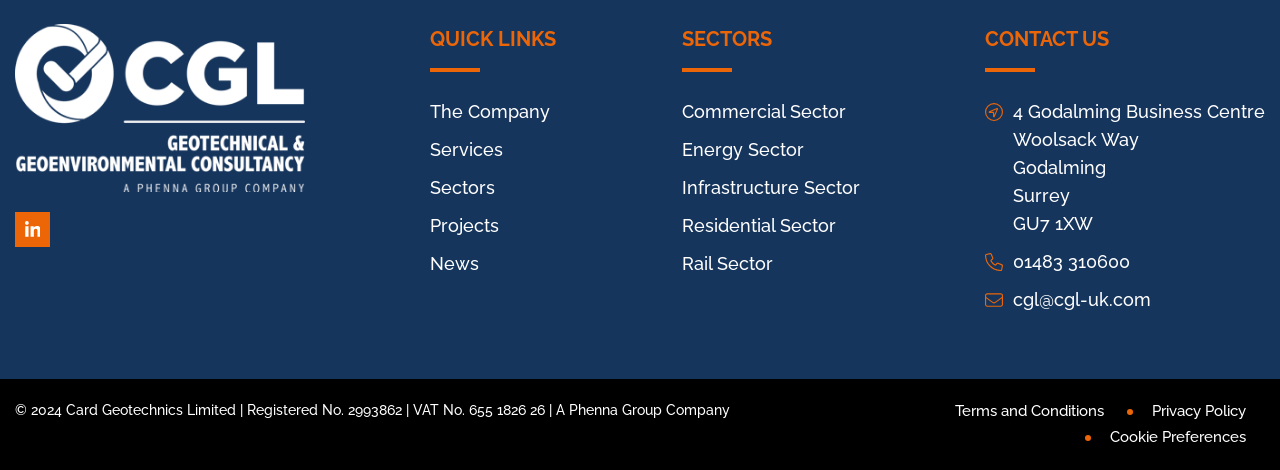Extract the bounding box for the UI element that matches this description: "Sectors".

[0.336, 0.377, 0.387, 0.422]